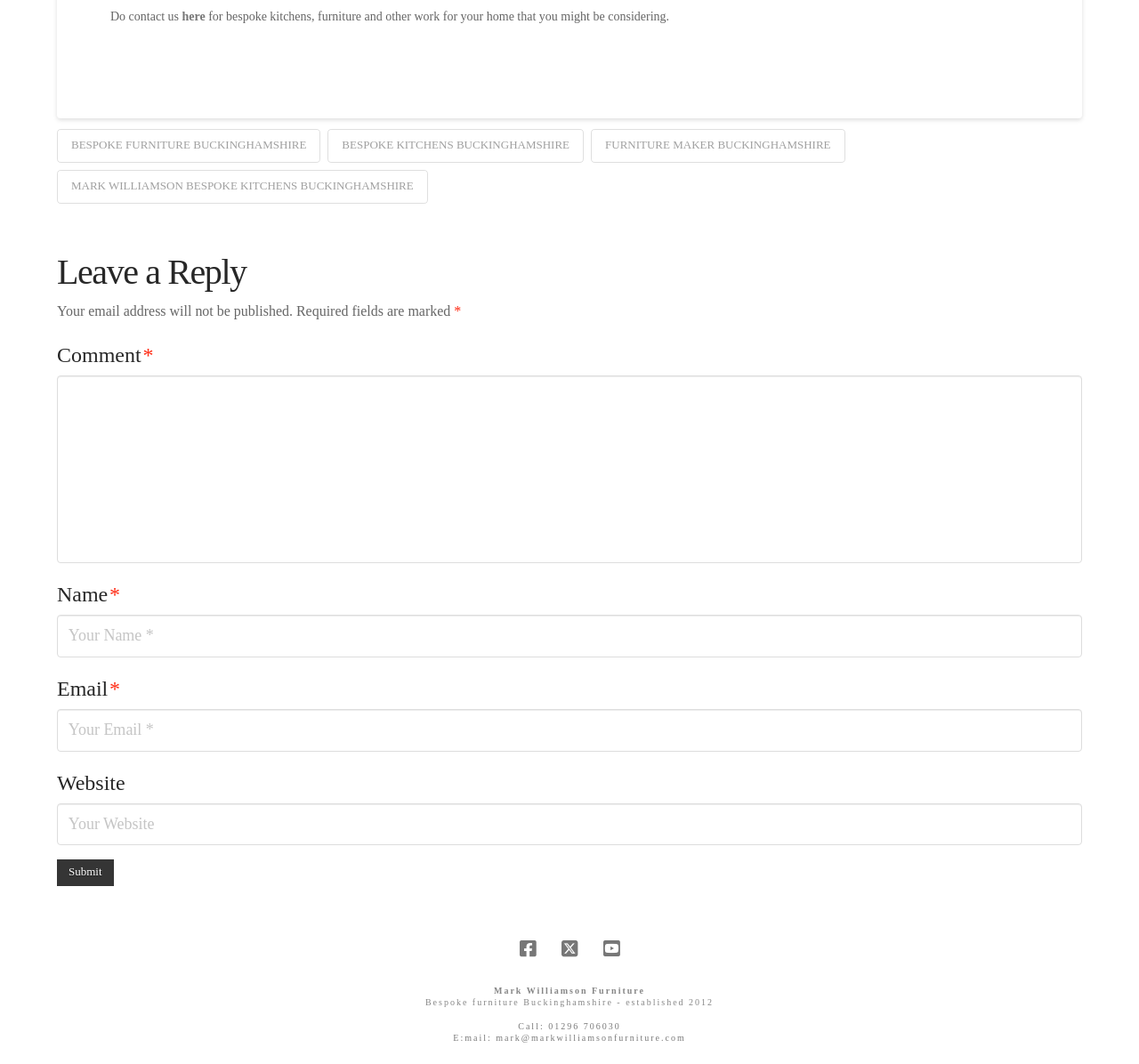How many social media links are there?
From the screenshot, provide a brief answer in one word or phrase.

3